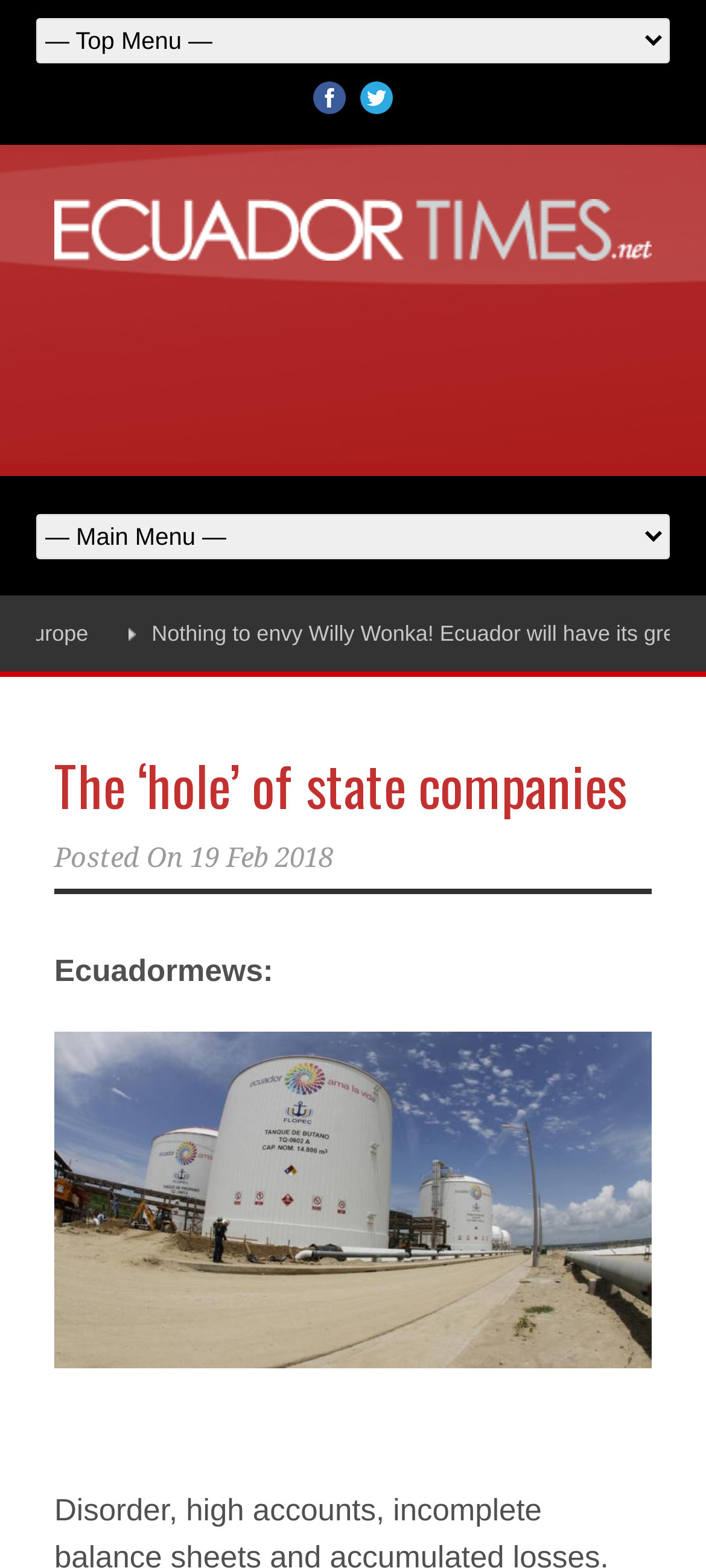Determine the bounding box coordinates of the UI element described by: "The ‘hole’ of state companies".

[0.077, 0.474, 0.887, 0.526]